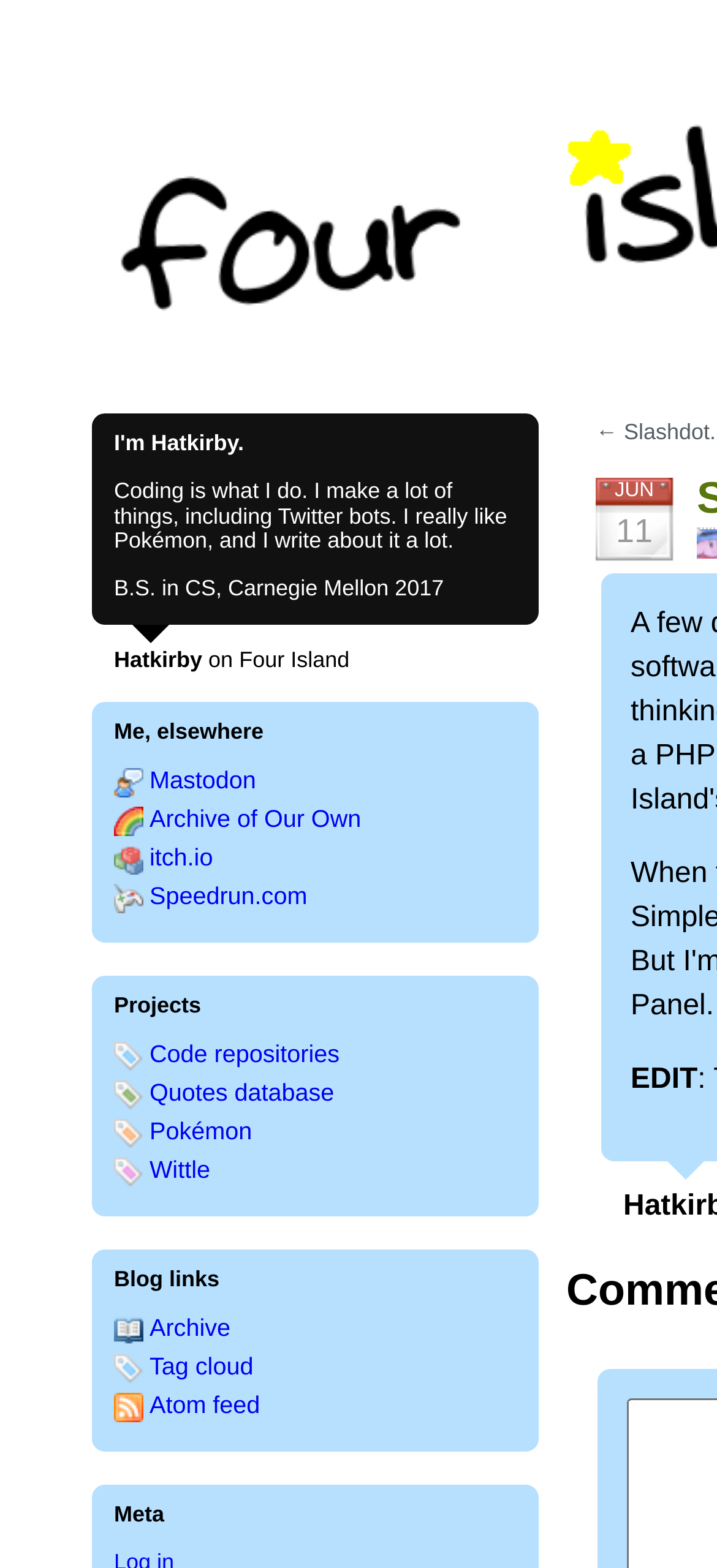Answer the question in one word or a short phrase:
What is the author's interest?

Pokémon